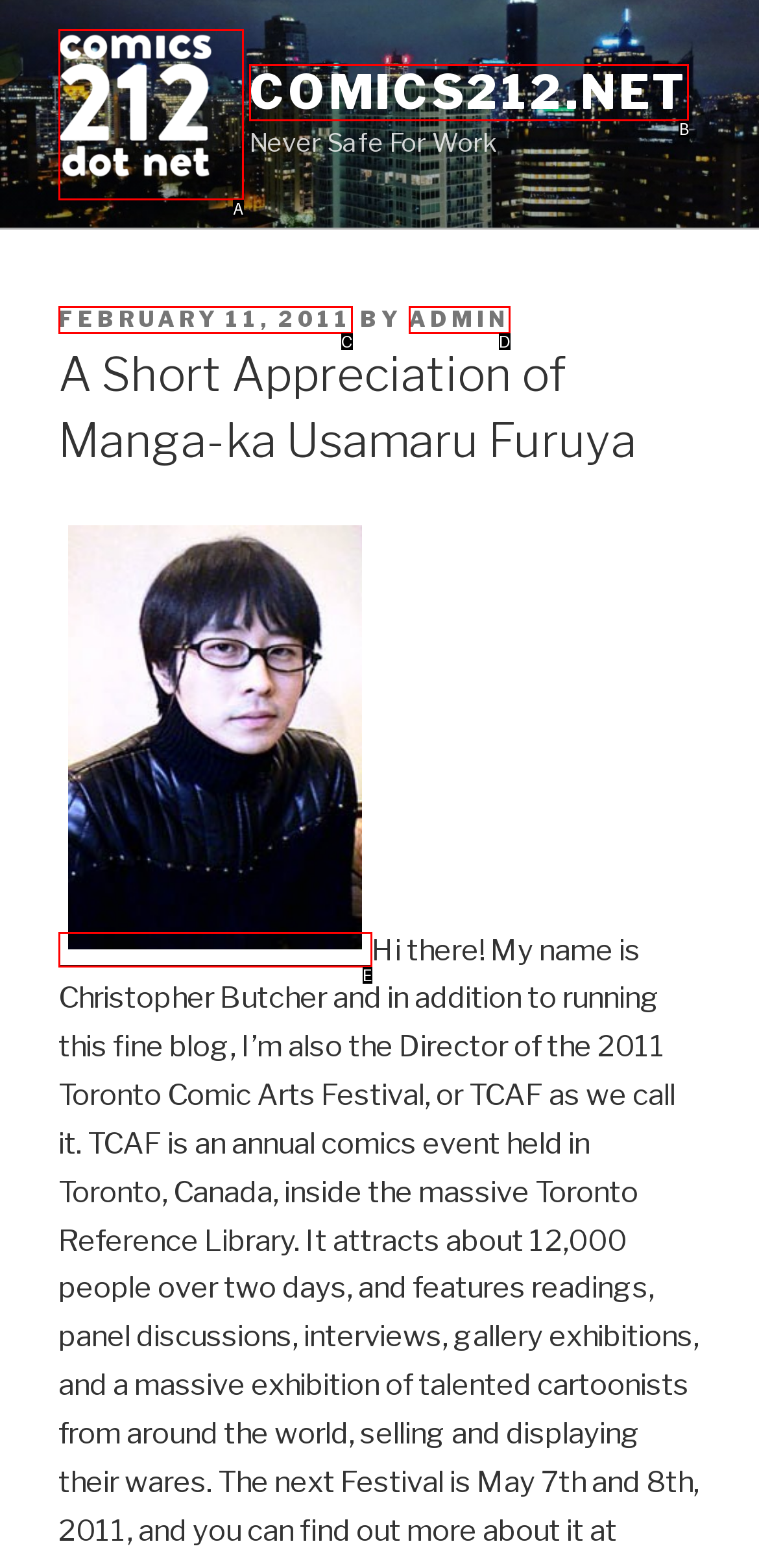Based on the element description: February 11, 2011February 11, 2011, choose the best matching option. Provide the letter of the option directly.

C